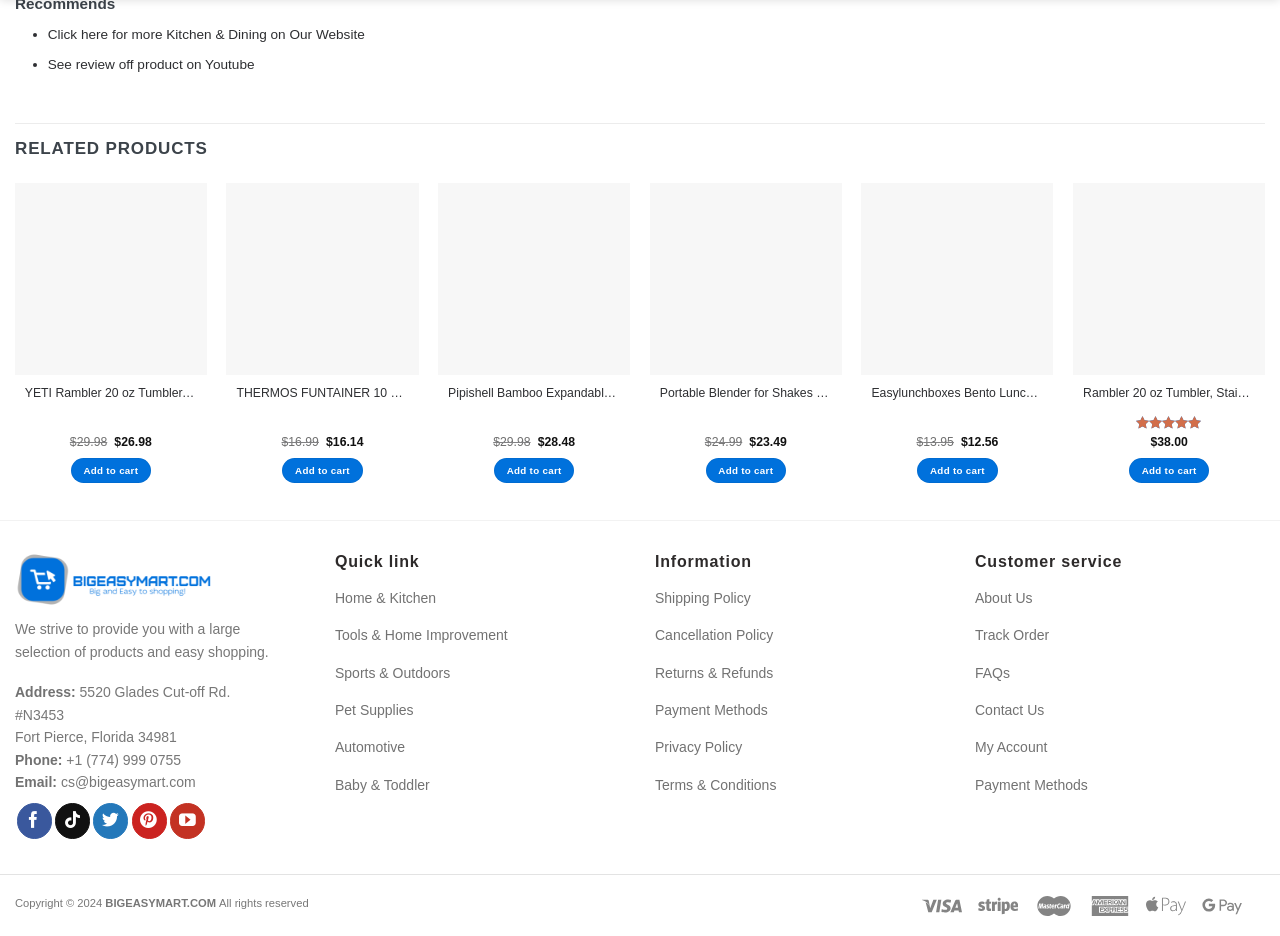Please determine the bounding box coordinates, formatted as (top-left x, top-left y, bottom-right x, bottom-right y), with all values as floating point numbers between 0 and 1. Identify the bounding box of the region described as: Payment Methods

[0.762, 0.827, 0.85, 0.851]